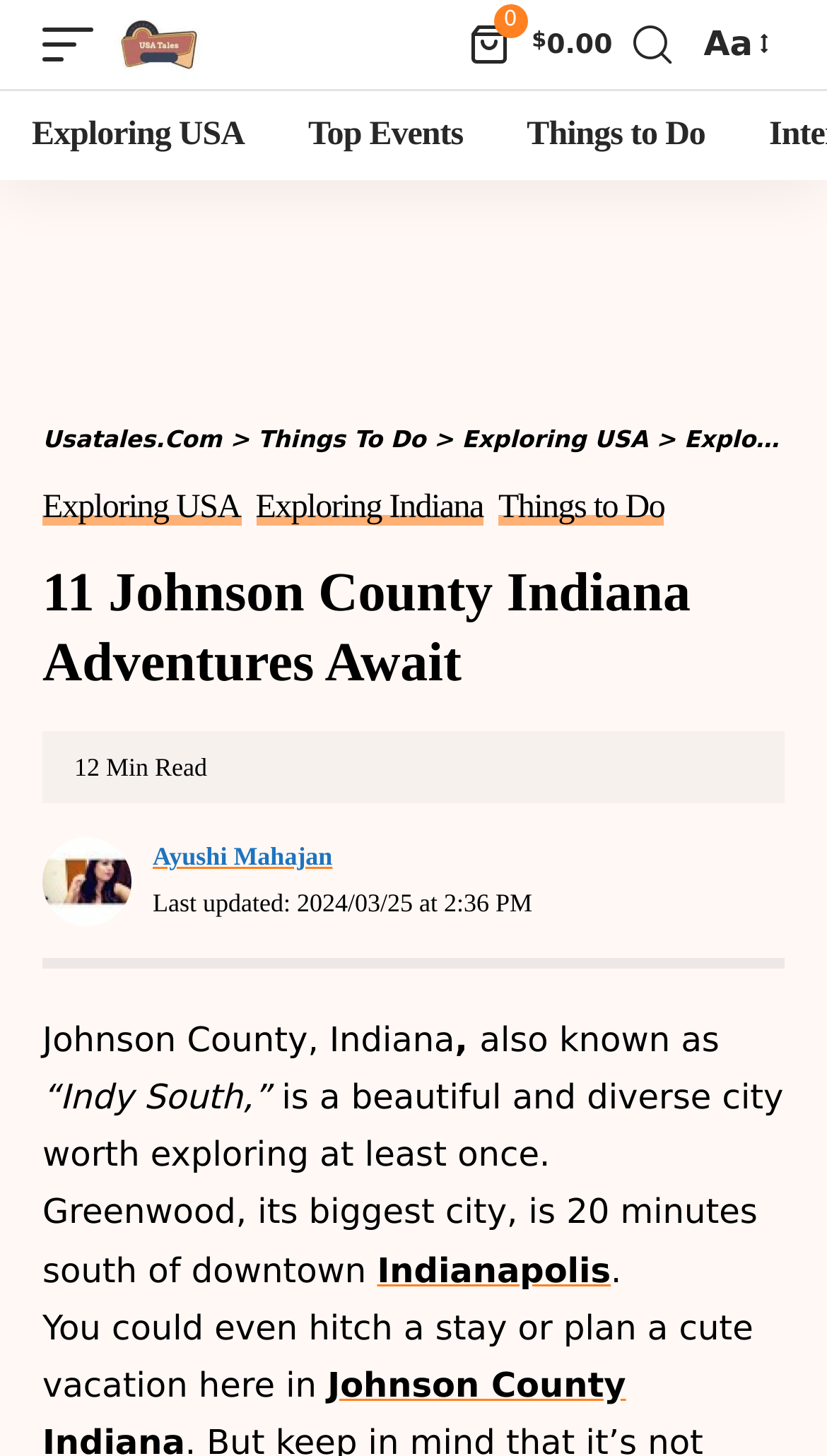Utilize the details in the image to thoroughly answer the following question: Who is the author of the article?

I found the answer by looking at the image element with the text 'Ayushi Mahajan' at coordinates [0.051, 0.589, 0.159, 0.65]. This suggests that Ayushi Mahajan is the author of the article.